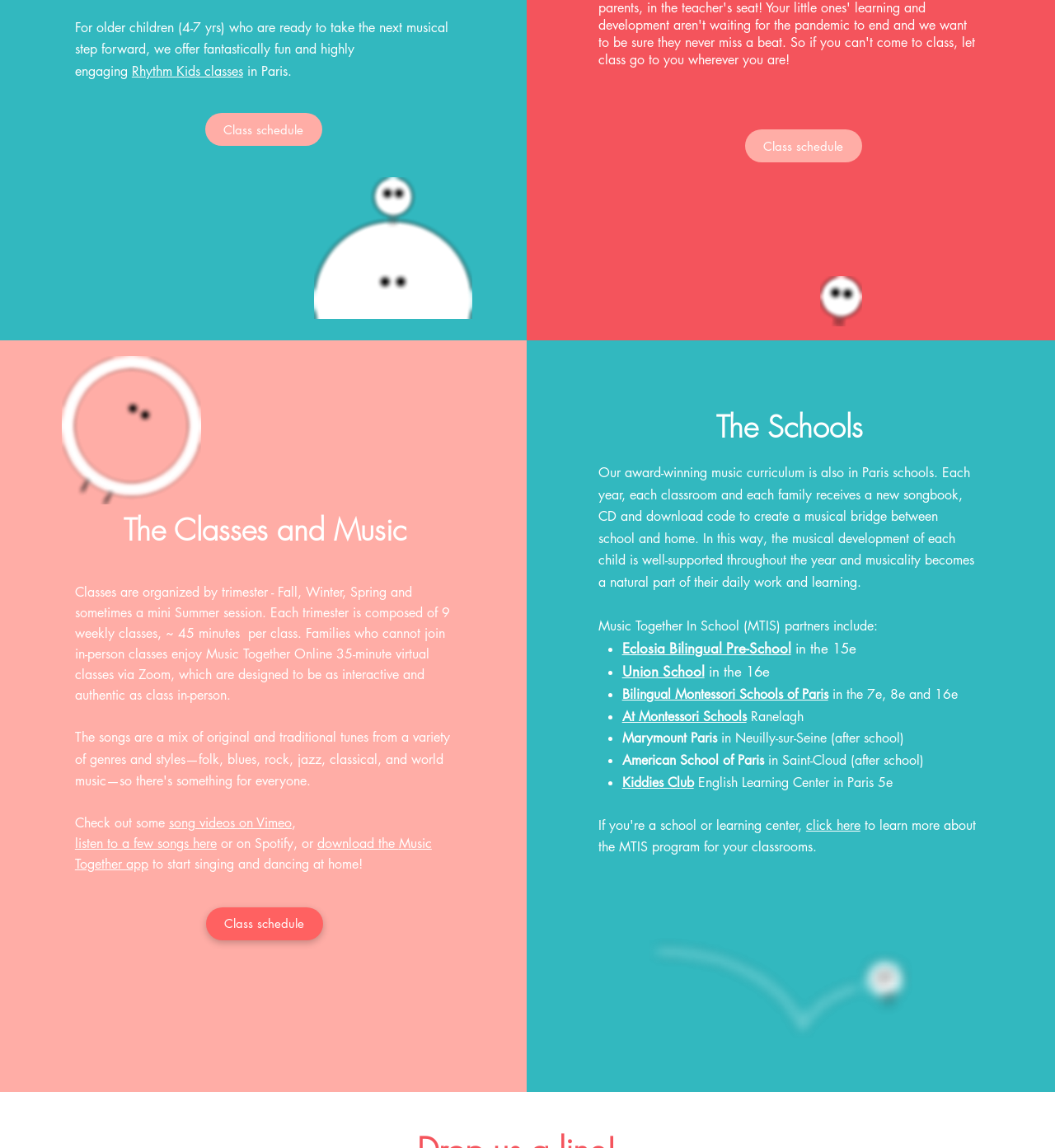How many schools are listed as partners of Music Together In School? Analyze the screenshot and reply with just one word or a short phrase.

7